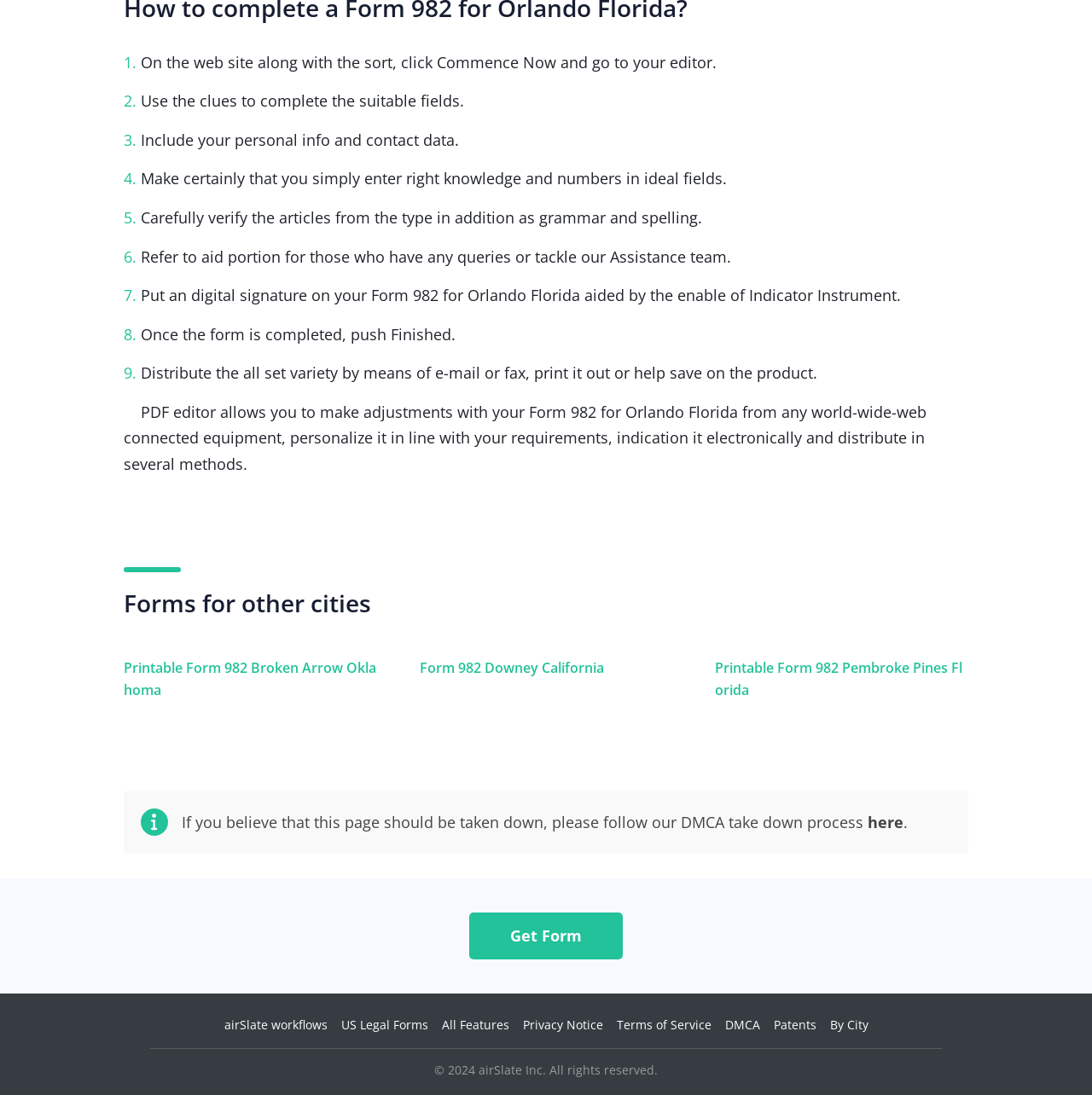Find the bounding box coordinates of the element you need to click on to perform this action: 'Read the Privacy Notice'. The coordinates should be represented by four float values between 0 and 1, in the format [left, top, right, bottom].

[0.479, 0.928, 0.552, 0.943]